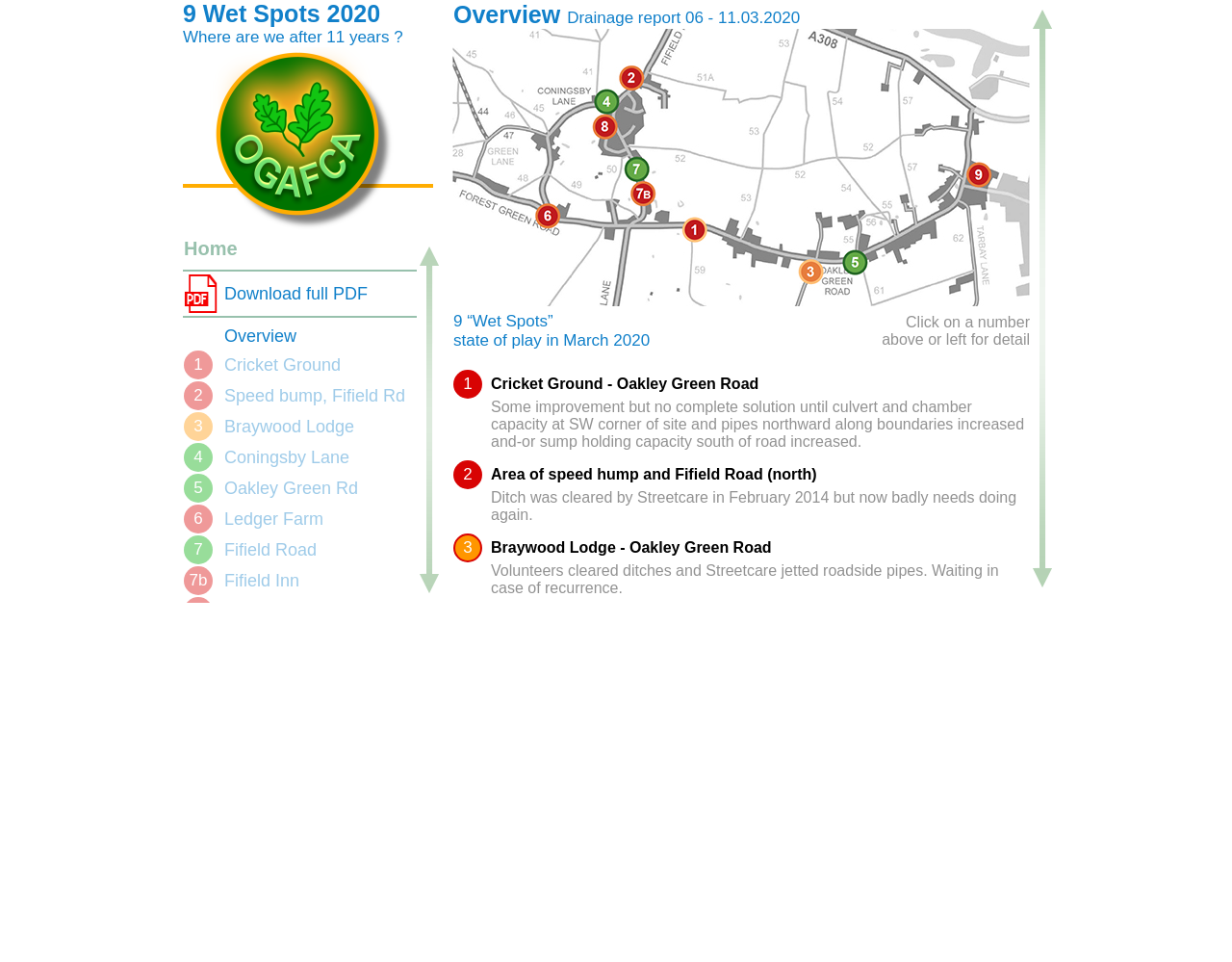Predict the bounding box coordinates of the UI element that matches this description: "Braywood Lodge". The coordinates should be in the format [left, top, right, bottom] with each value between 0 and 1.

[0.182, 0.433, 0.288, 0.453]